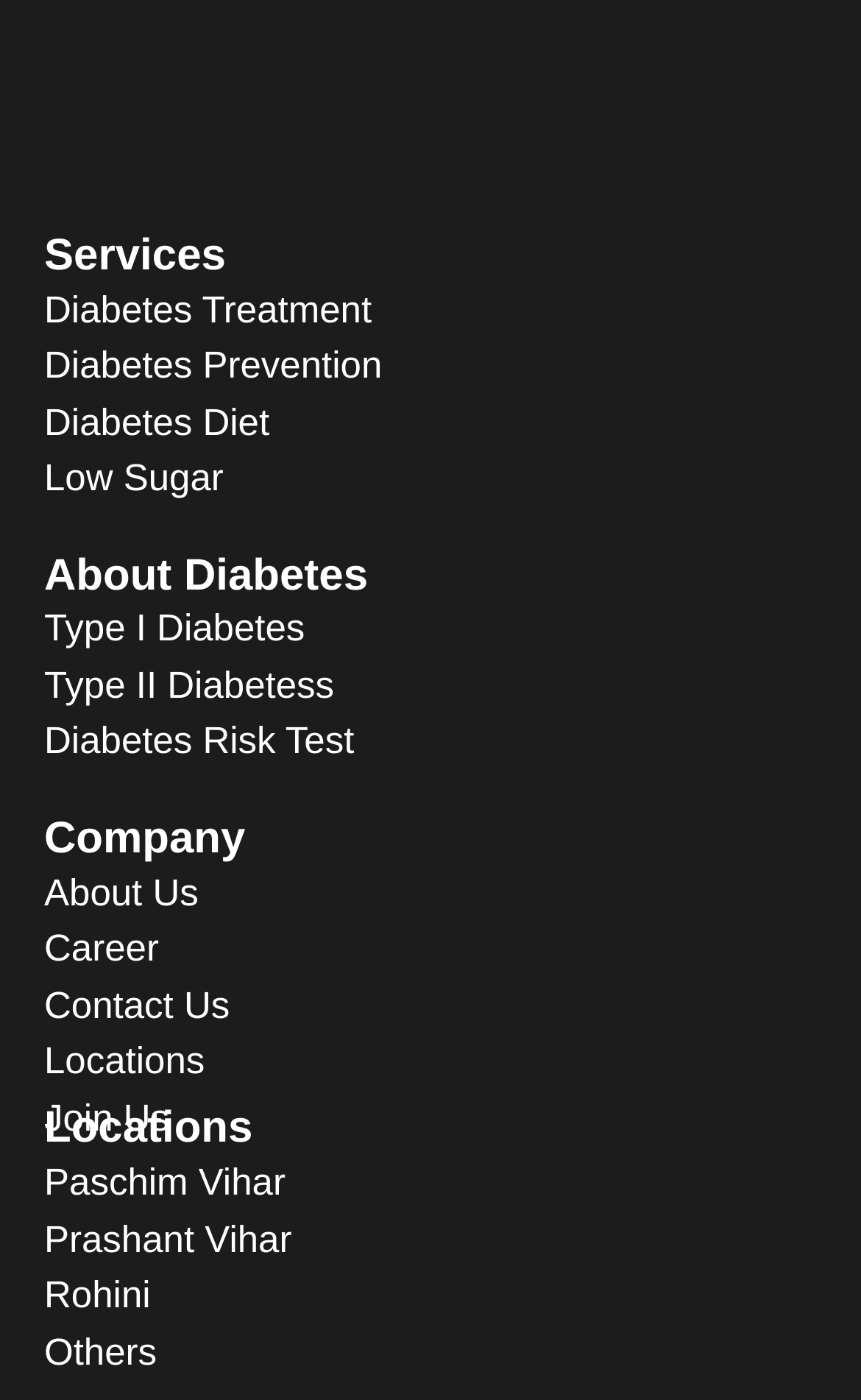Given the description of a UI element: "Contact Us", identify the bounding box coordinates of the matching element in the webpage screenshot.

[0.051, 0.703, 0.267, 0.733]